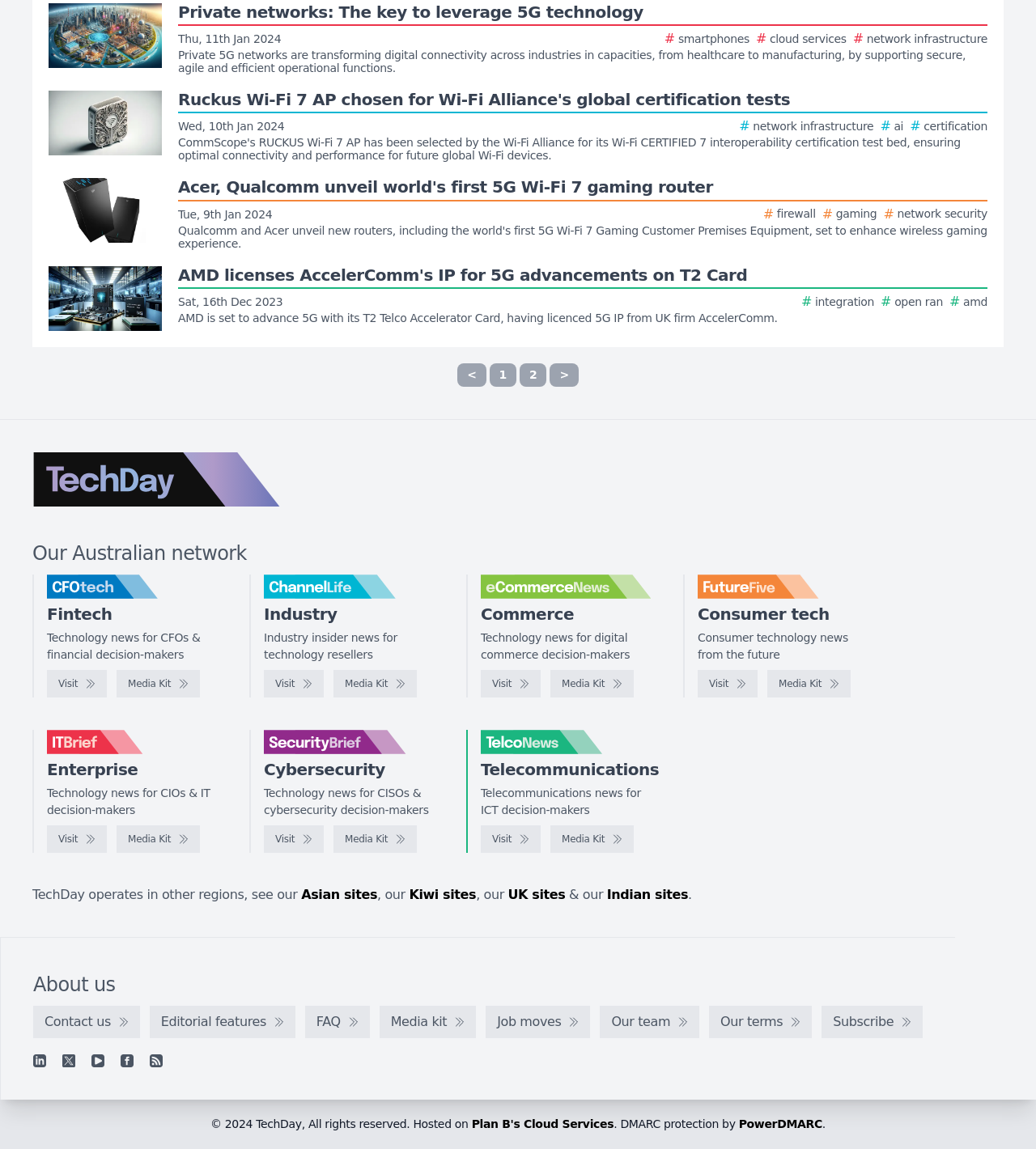Please identify the bounding box coordinates of where to click in order to follow the instruction: "Go to page 2".

[0.502, 0.316, 0.528, 0.336]